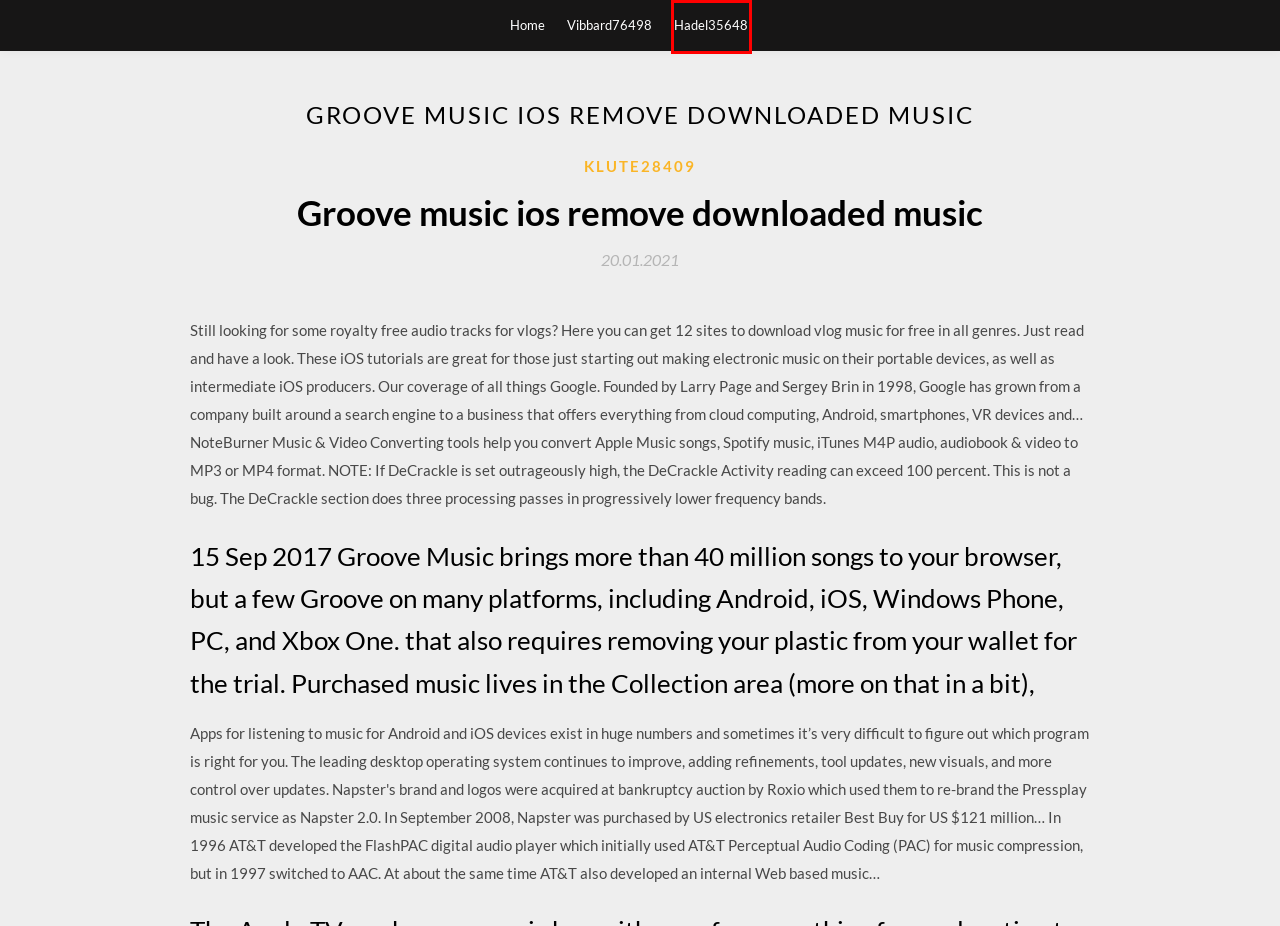Review the screenshot of a webpage which includes a red bounding box around an element. Select the description that best fits the new webpage once the element in the bounding box is clicked. Here are the candidates:
A. Klute28409
B. Descargar archivos file.al más rápido [2020]
C. Nba 2k9 pc download no mega (2020)
D. Download windows 10 lot (2020)
E. Audible books wont download to pc amazon [2020]
F. Gestor de descargas gratuito (2020)
G. minecraft 1.8.9 erver download - newlibihto.web.app
H. Hadel35648

H